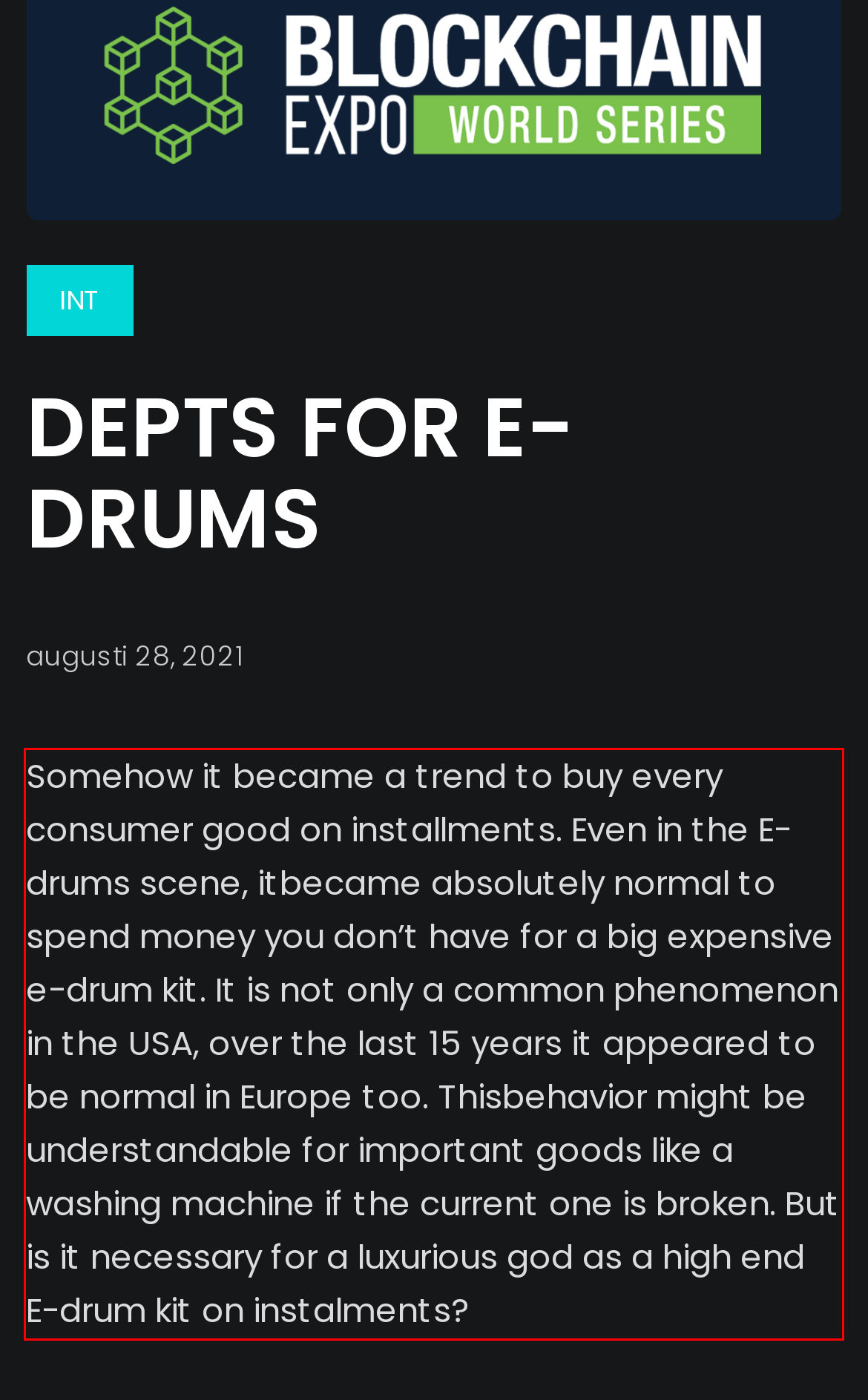In the screenshot of the webpage, find the red bounding box and perform OCR to obtain the text content restricted within this red bounding box.

Somehow it became a trend to buy every consumer good on installments. Even in the E-drums scene, itbecame absolutely normal to spend money you don’t have for a big expensive e-drum kit. It is not only a common phenomenon in the USA, over the last 15 years it appeared to be normal in Europe too. Thisbehavior might be understandable for important goods like a washing machine if the current one is broken. But is it necessary for a luxurious god as a high end E-drum kit on instalments?